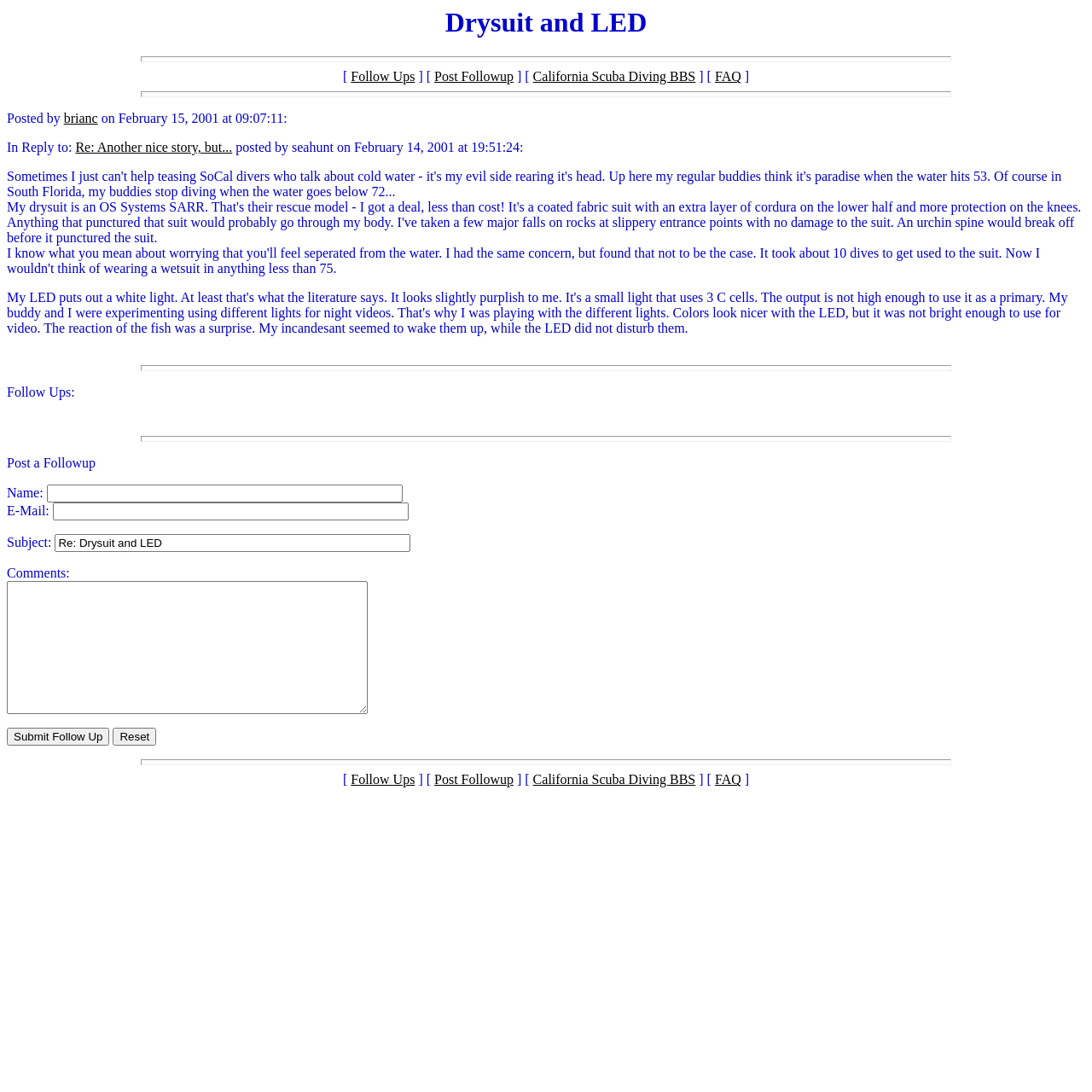Provide a brief response to the question below using a single word or phrase: 
What is the date of the original post?

February 15, 2001